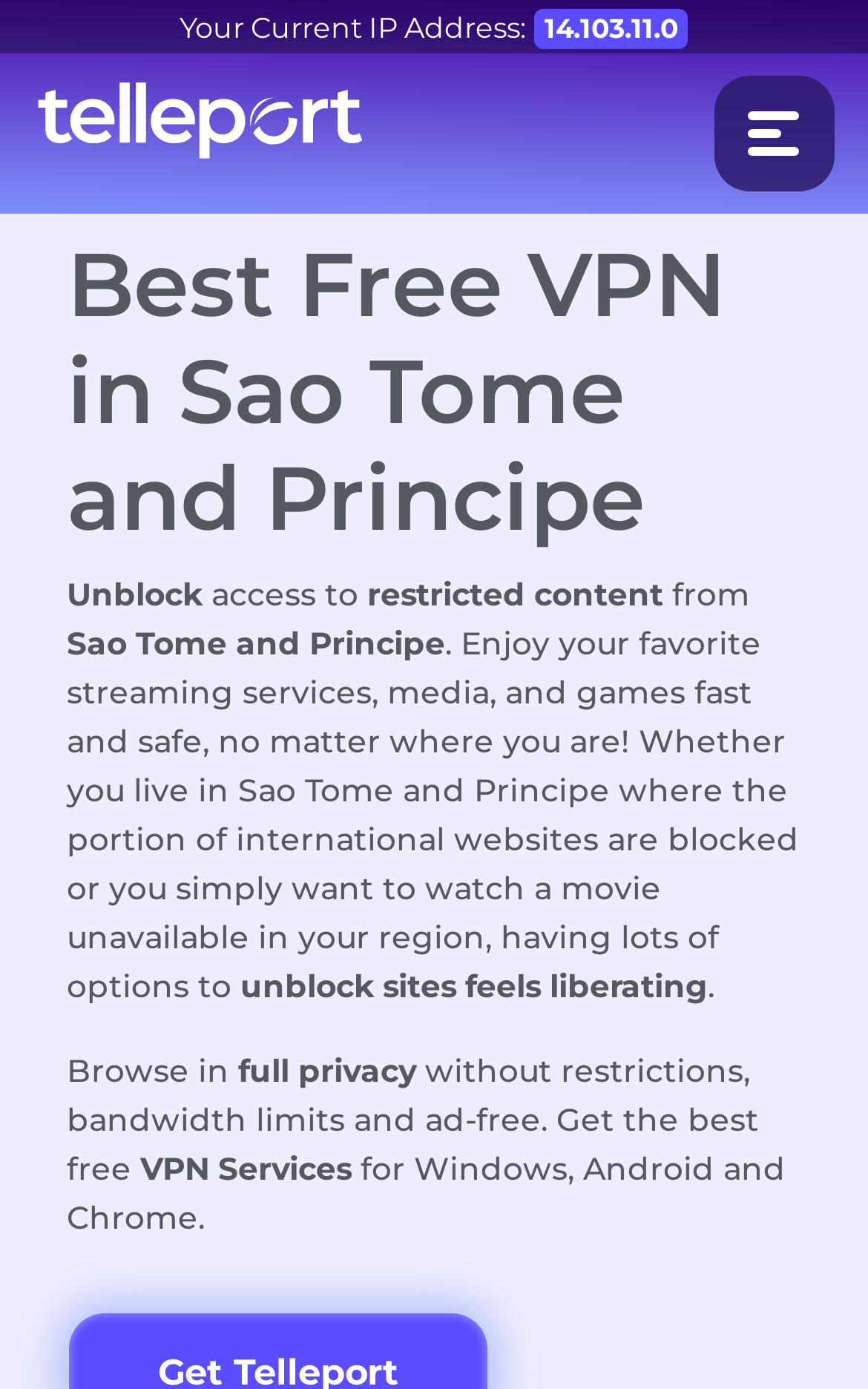Answer this question in one word or a short phrase: What is the current IP address?

14.103.11.0